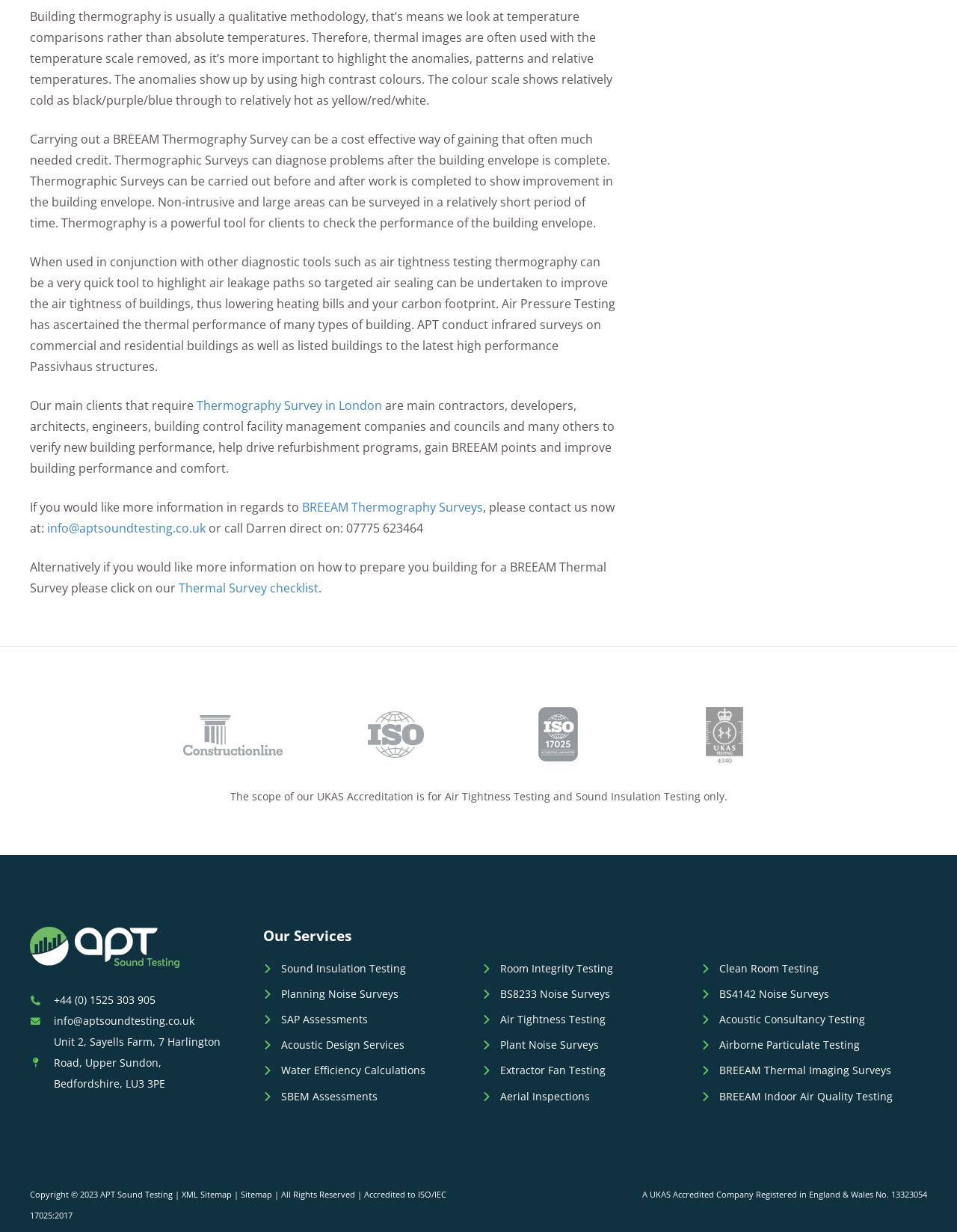Determine the bounding box coordinates for the UI element described. Format the coordinates as (top-left x, top-left y, bottom-right x, bottom-right y) and ensure all values are between 0 and 1. Element description: XML Sitemap

[0.19, 0.965, 0.242, 0.974]